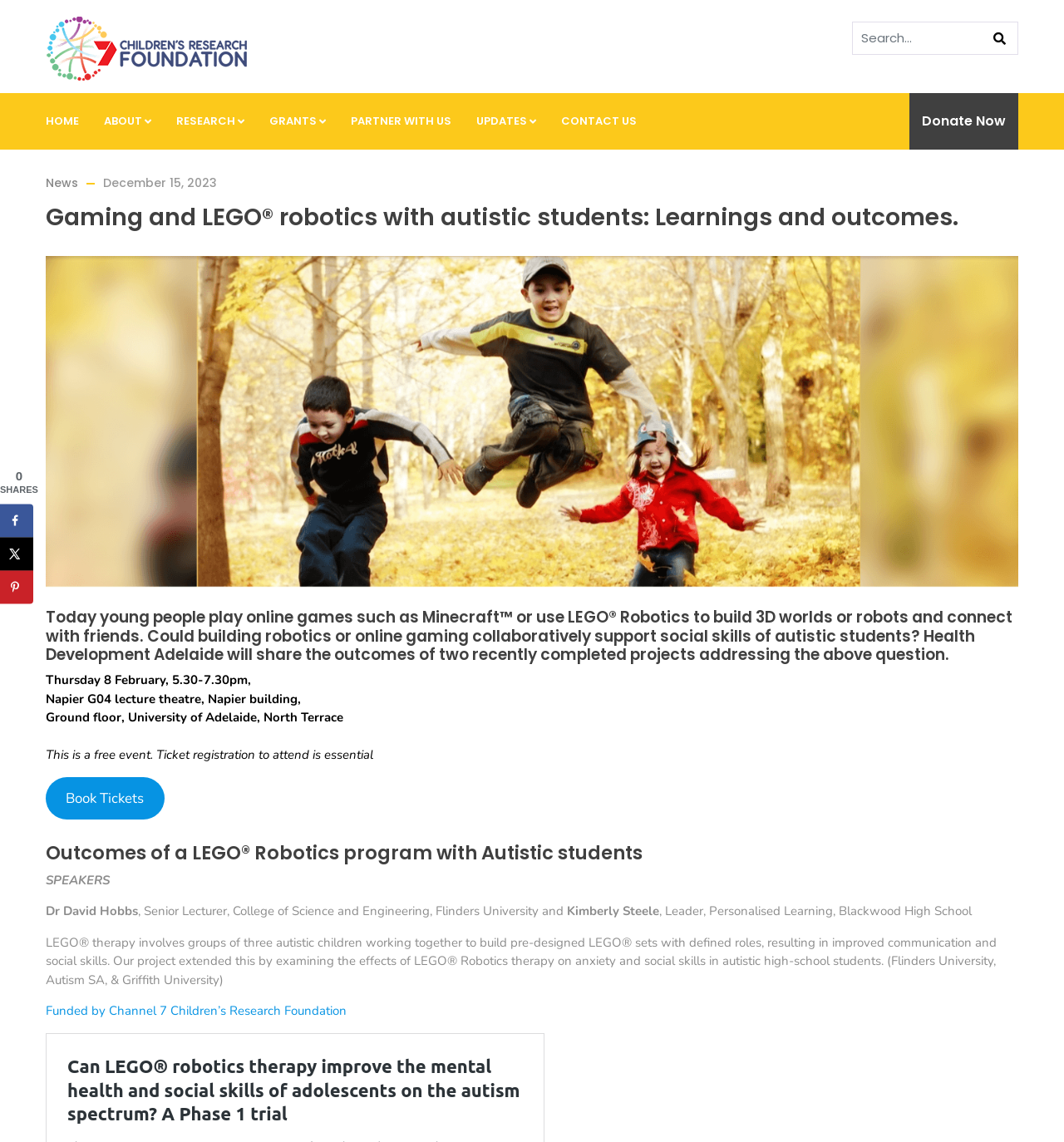Extract the bounding box coordinates for the UI element described by the text: "December 15, 2023". The coordinates should be in the form of [left, top, right, bottom] with values between 0 and 1.

[0.097, 0.152, 0.204, 0.167]